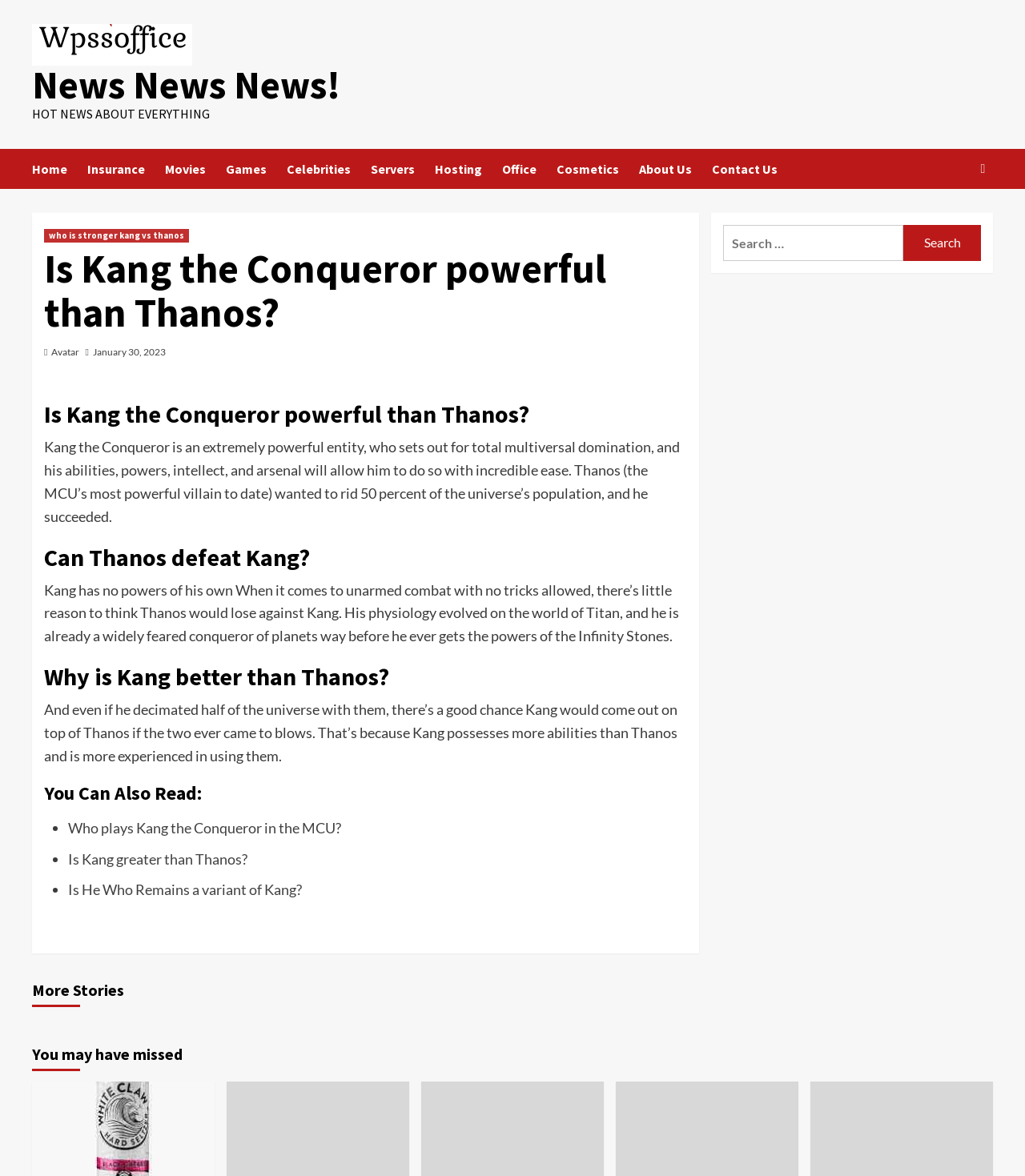Determine the bounding box coordinates of the target area to click to execute the following instruction: "Search for something."

[0.705, 0.191, 0.881, 0.222]